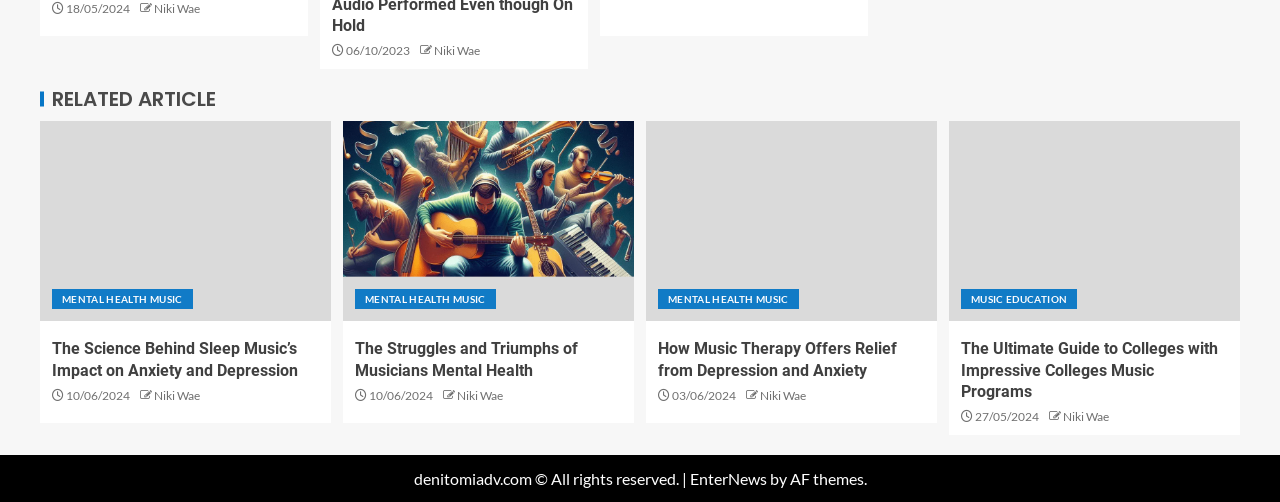Determine the bounding box coordinates for the element that should be clicked to follow this instruction: "Explore the guide to Colleges with Impressive Colleges Music Programs". The coordinates should be given as four float numbers between 0 and 1, in the format [left, top, right, bottom].

[0.751, 0.676, 0.952, 0.798]